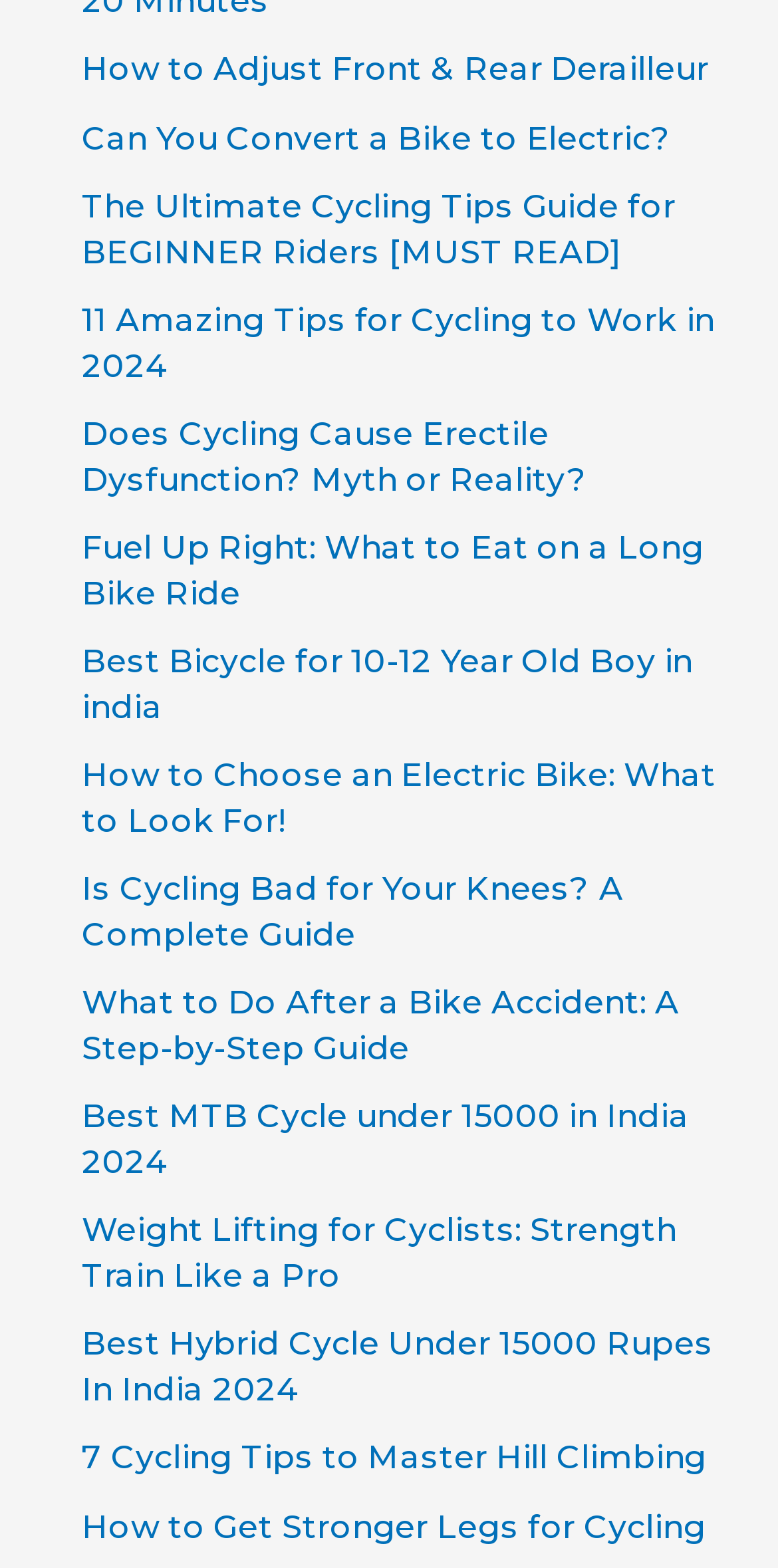Please identify the bounding box coordinates of the element's region that should be clicked to execute the following instruction: "Get information on the best bicycle for 10-12 year old boys in India". The bounding box coordinates must be four float numbers between 0 and 1, i.e., [left, top, right, bottom].

[0.105, 0.41, 0.891, 0.463]